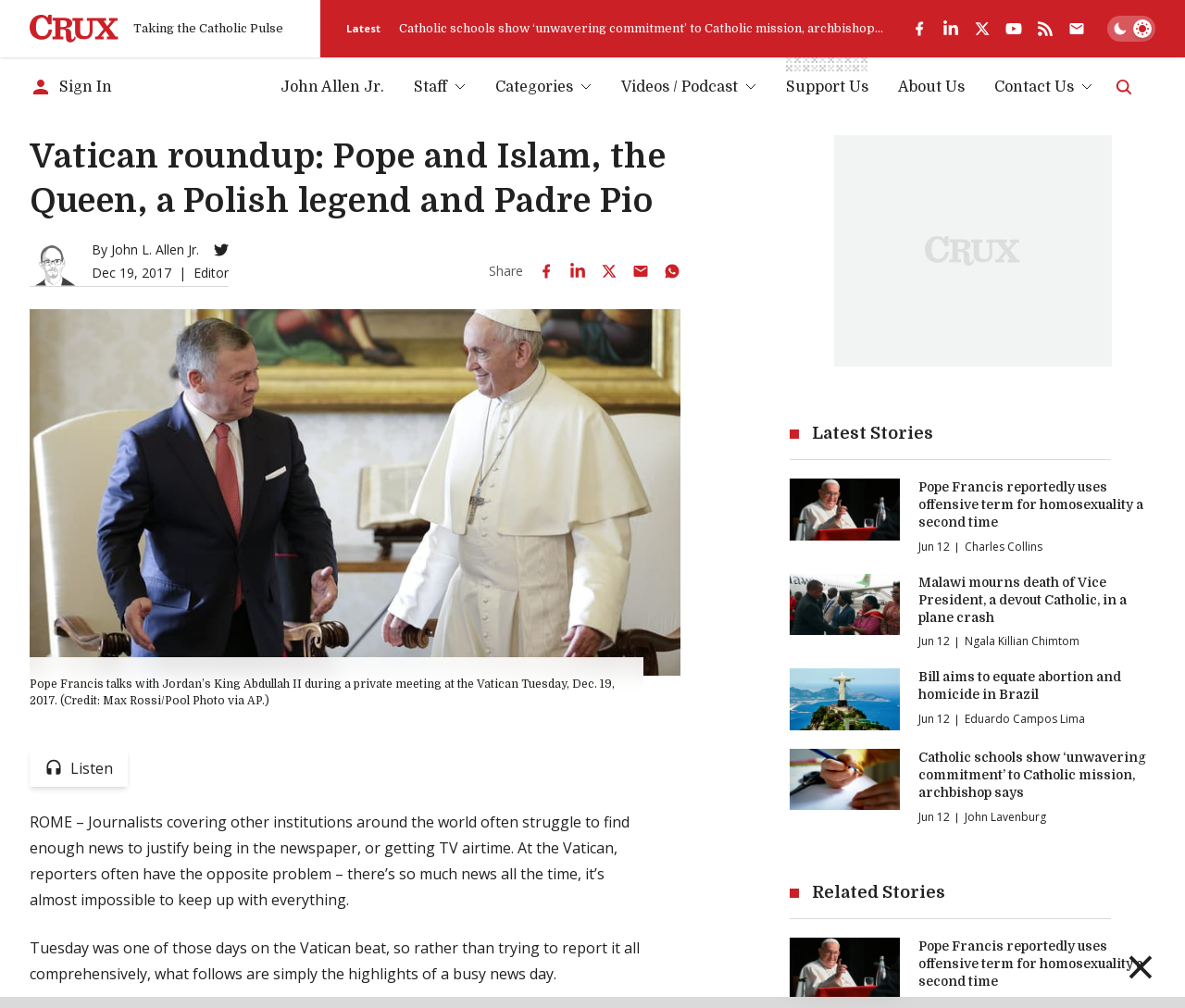What is the date of the article?
Use the screenshot to answer the question with a single word or phrase.

Dec 19, 2017